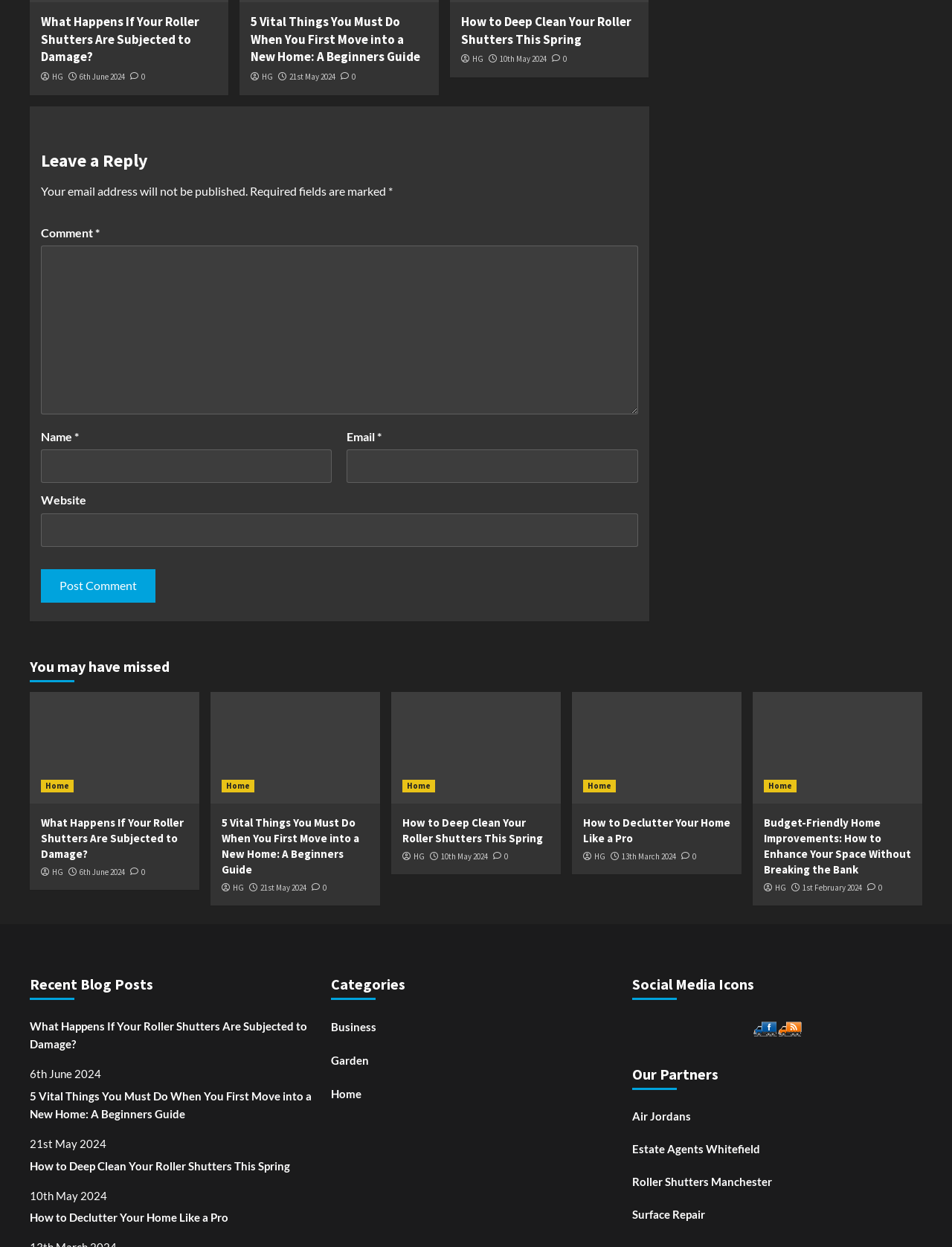Identify the coordinates of the bounding box for the element that must be clicked to accomplish the instruction: "View 'Recent Blog Posts'".

[0.031, 0.777, 0.336, 0.81]